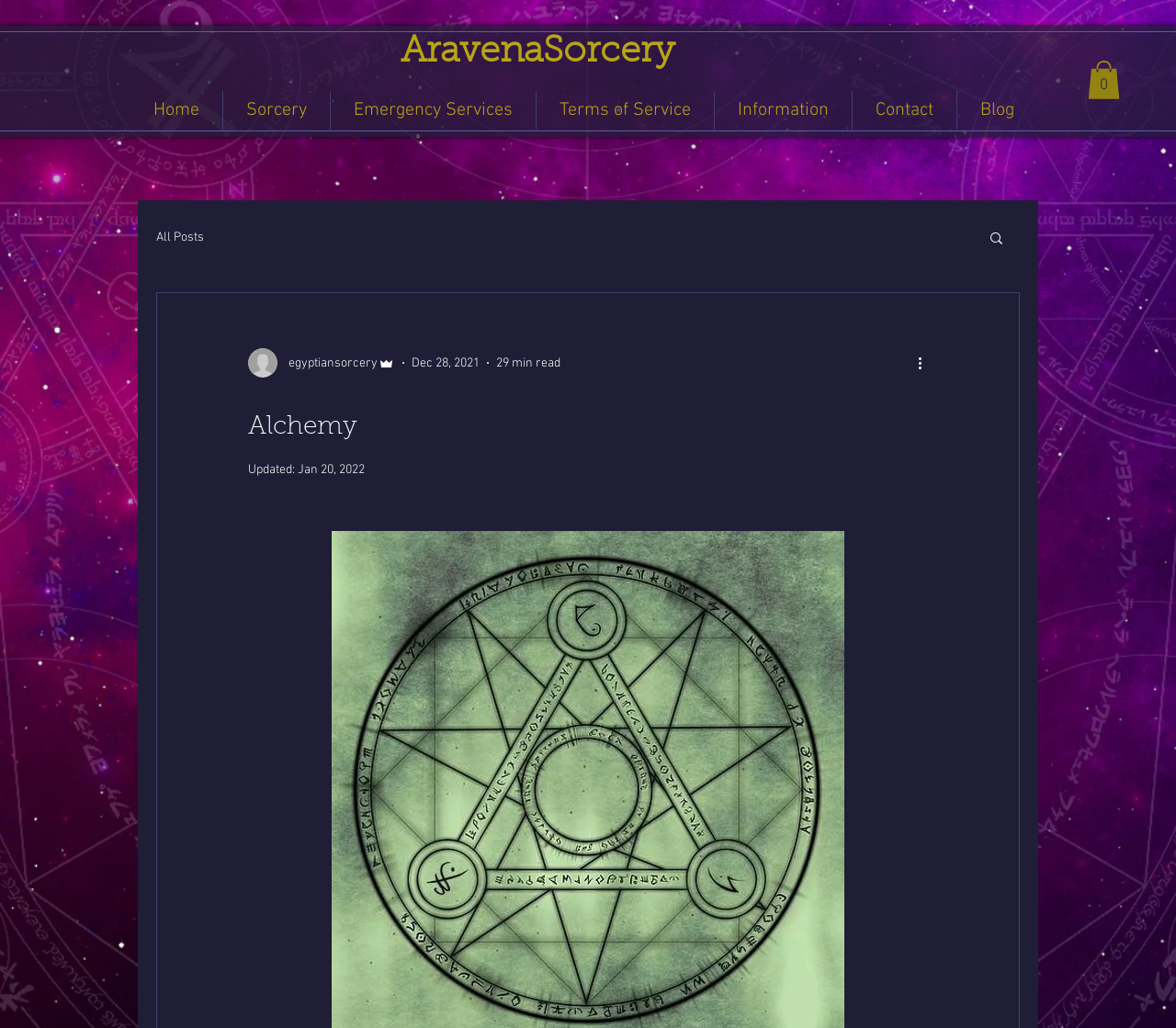How many navigation links are there?
Based on the image, please offer an in-depth response to the question.

I counted the number of links under the 'Site' navigation element, which are 'Home', 'Sorcery', 'Emergency Services', 'Terms of Service', 'Information', 'Contact', and 'Blog'. There are 7 links in total.